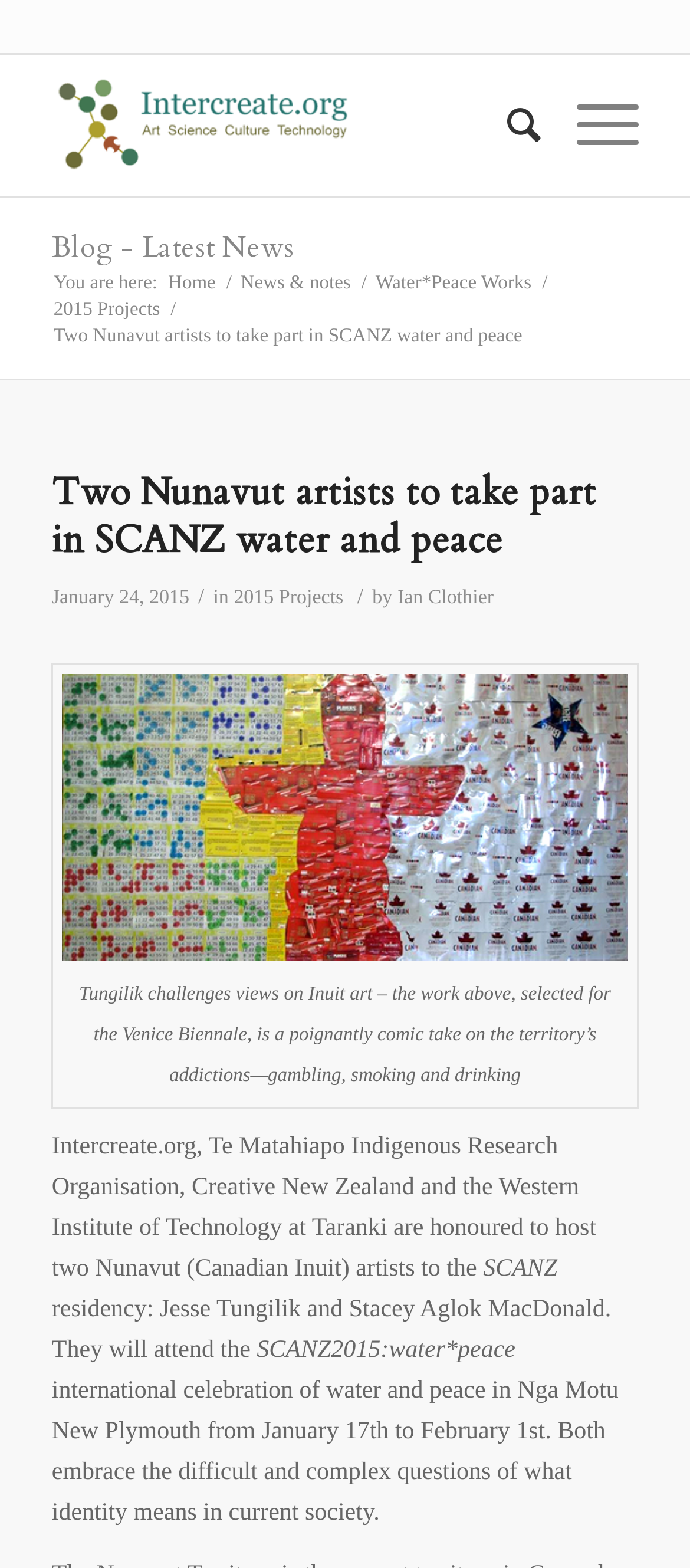What is the title or heading displayed on the webpage?

Two Nunavut artists to take part in SCANZ water and peace